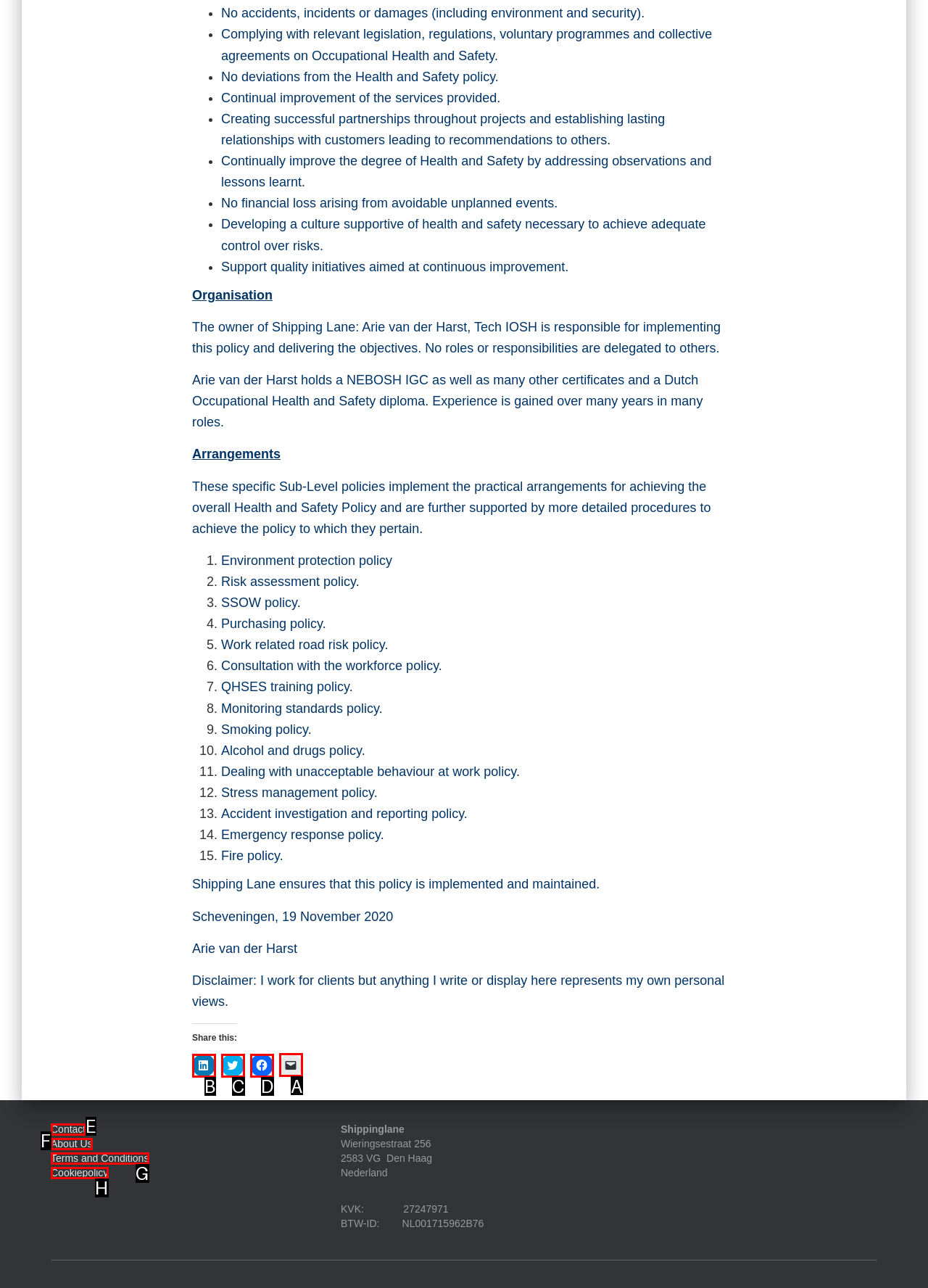Choose the HTML element that needs to be clicked for the given task: Click to email a link to a friend Respond by giving the letter of the chosen option.

A